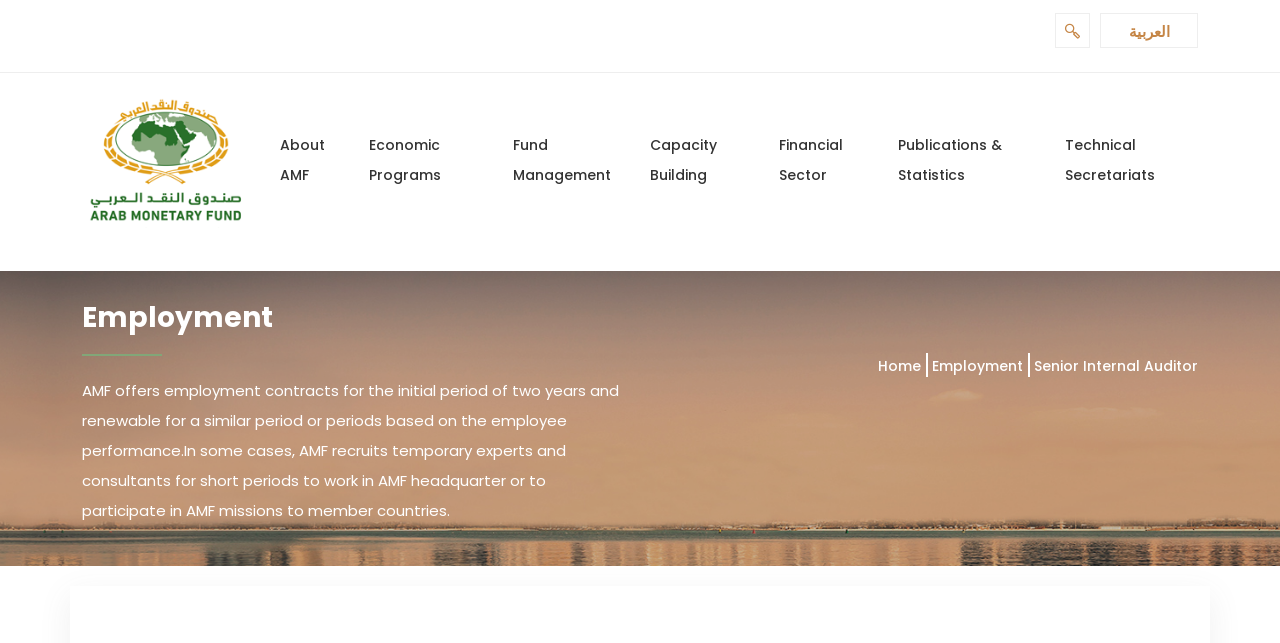Can you look at the image and give a comprehensive answer to the question:
What is the current job title of the webpage?

The webpage title is 'Senior Internal Auditor | Arab Monetary Fund', and the StaticText element also confirms that the current job title is 'Senior Internal Auditor'.